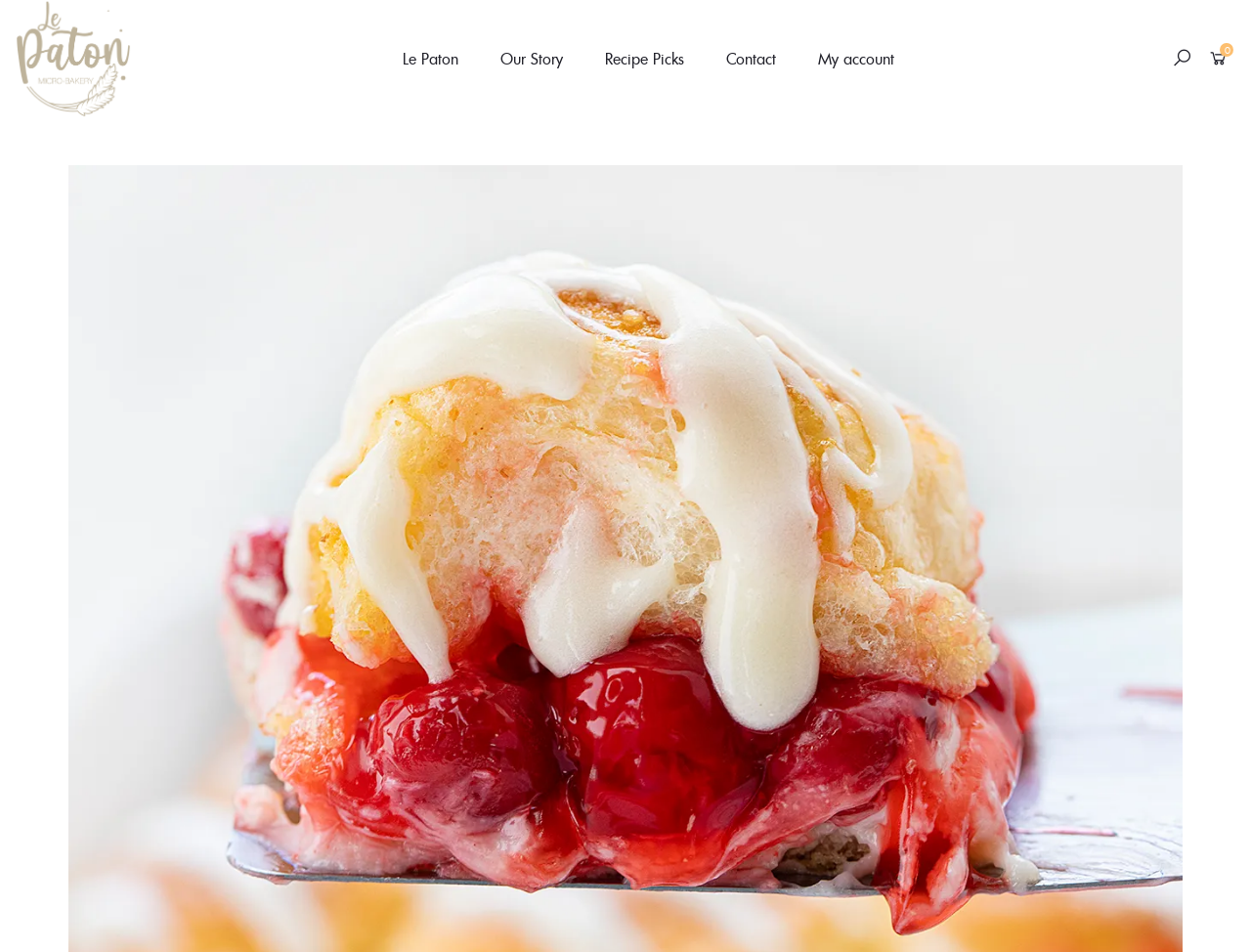Find the coordinates for the bounding box of the element with this description: "0".

[0.966, 0.017, 0.982, 0.106]